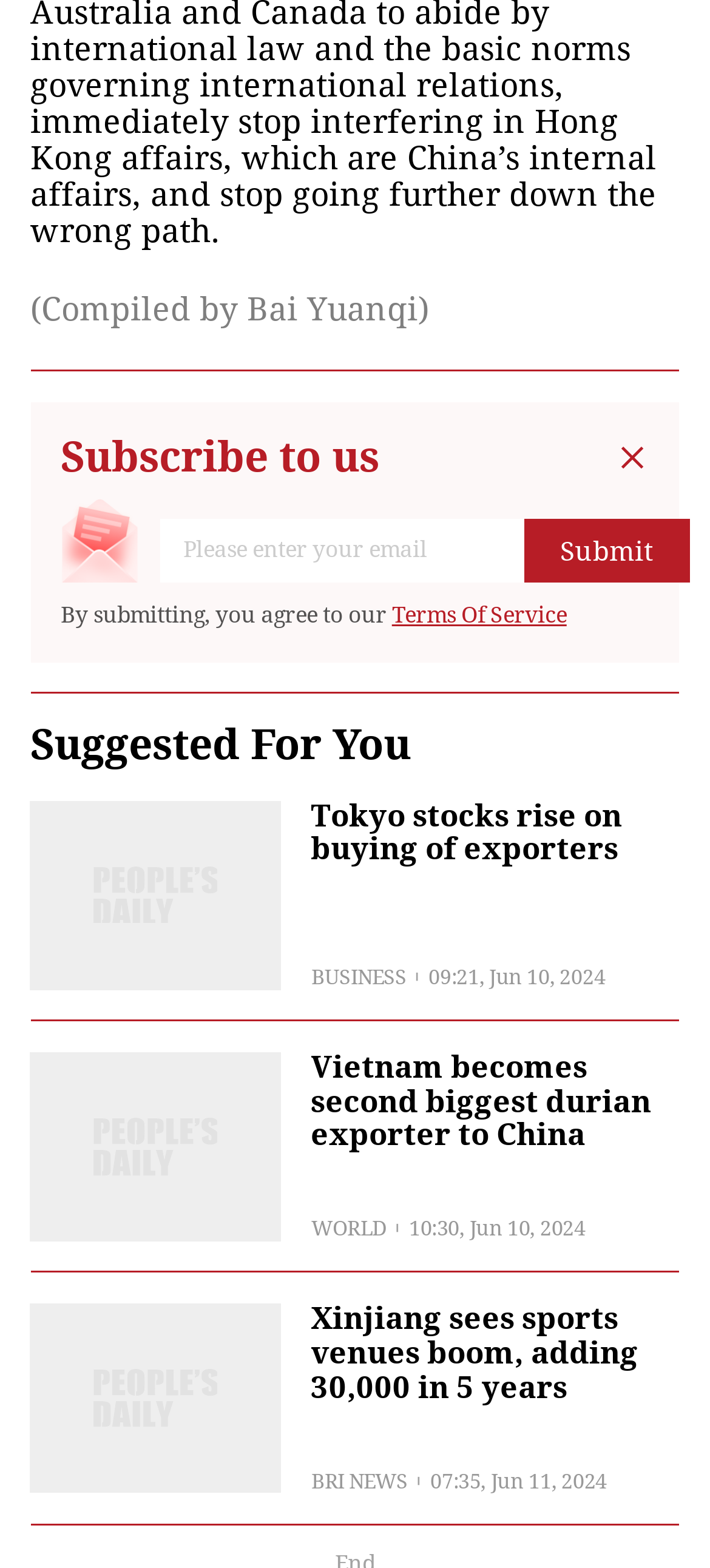What is the purpose of the textbox?
Carefully analyze the image and provide a thorough answer to the question.

The textbox is labeled 'Please enter your email' and is required to submit the form, indicating that it is used to collect email addresses from users who want to subscribe to the website.